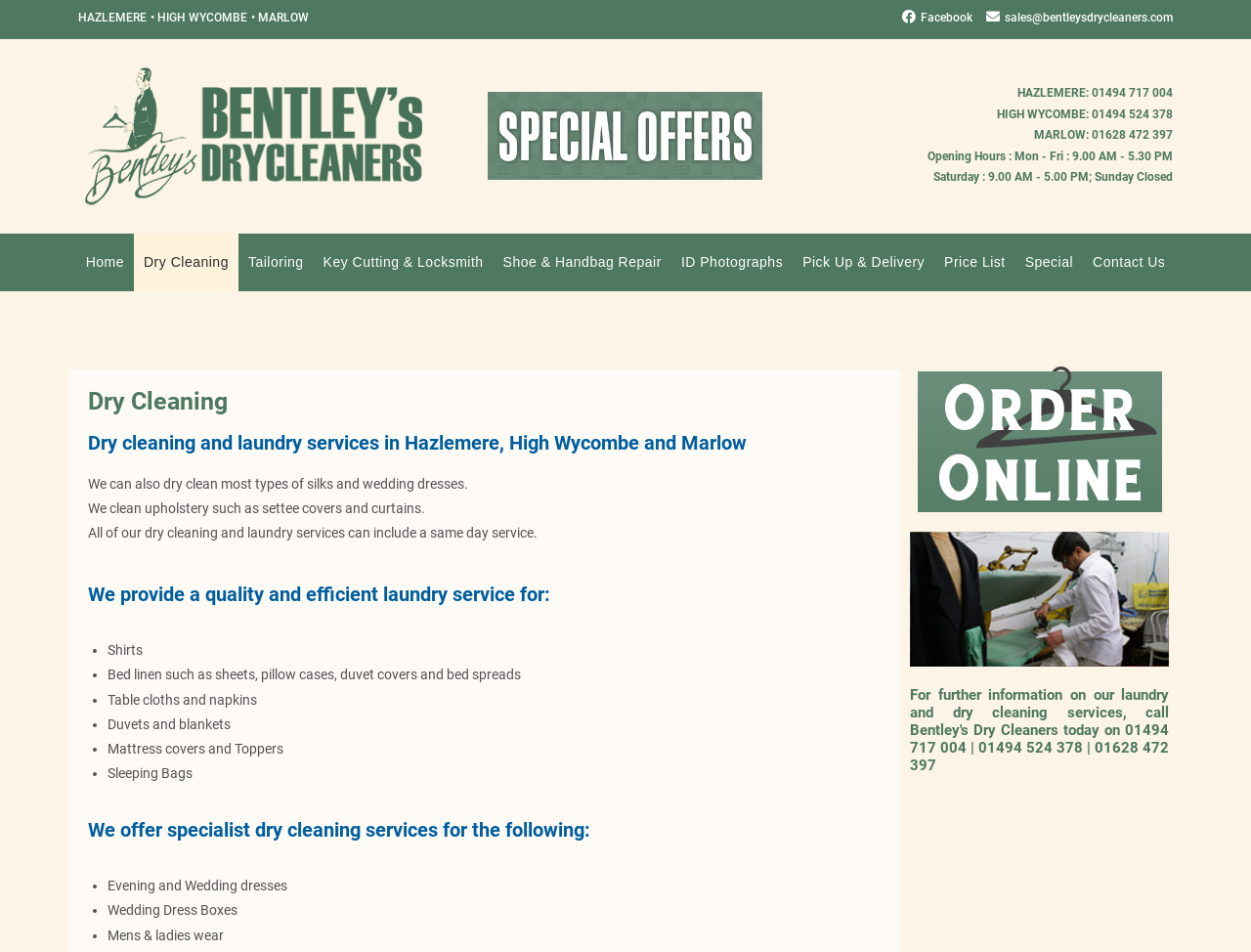Please provide the bounding box coordinates for the element that needs to be clicked to perform the following instruction: "Call the Hazlemere branch". The coordinates should be given as four float numbers between 0 and 1, i.e., [left, top, right, bottom].

[0.656, 0.087, 0.937, 0.11]